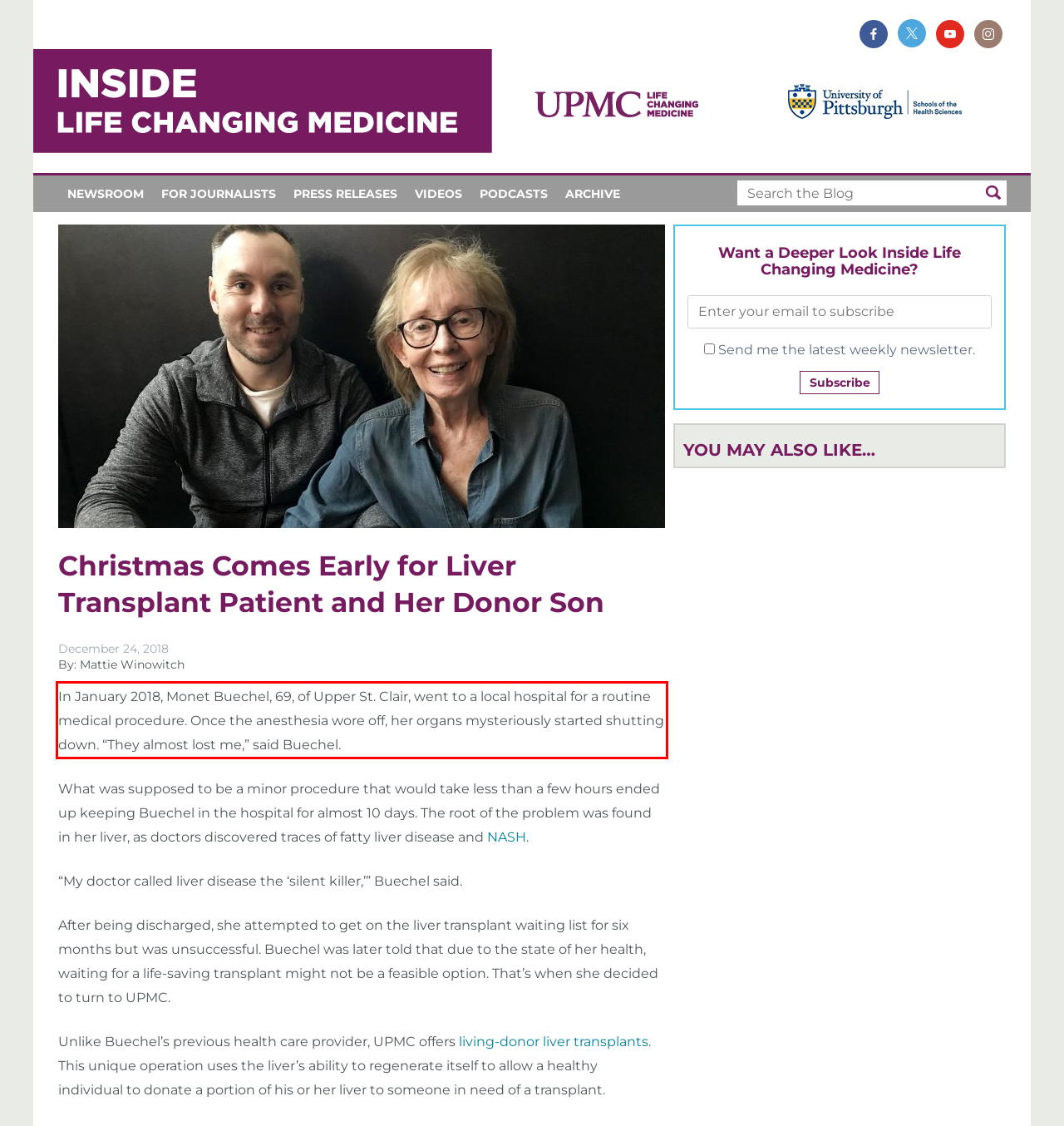Please analyze the provided webpage screenshot and perform OCR to extract the text content from the red rectangle bounding box.

In January 2018, Monet Buechel, 69, of Upper St. Clair, went to a local hospital for a routine medical procedure. Once the anesthesia wore off, her organs mysteriously started shutting down. “They almost lost me,” said Buechel.